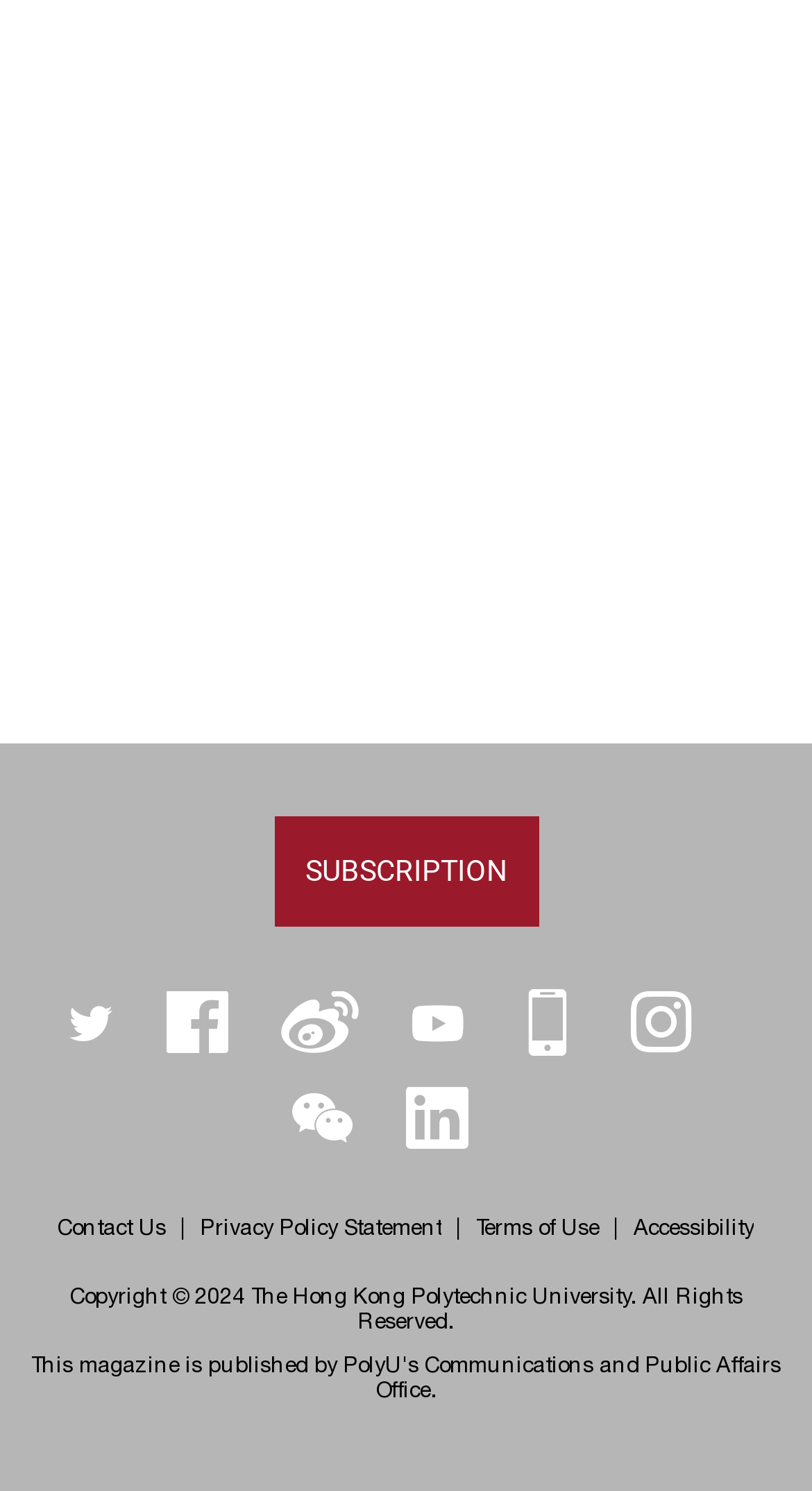Locate the bounding box coordinates of the area where you should click to accomplish the instruction: "Check the university's privacy policy".

[0.247, 0.813, 0.544, 0.834]